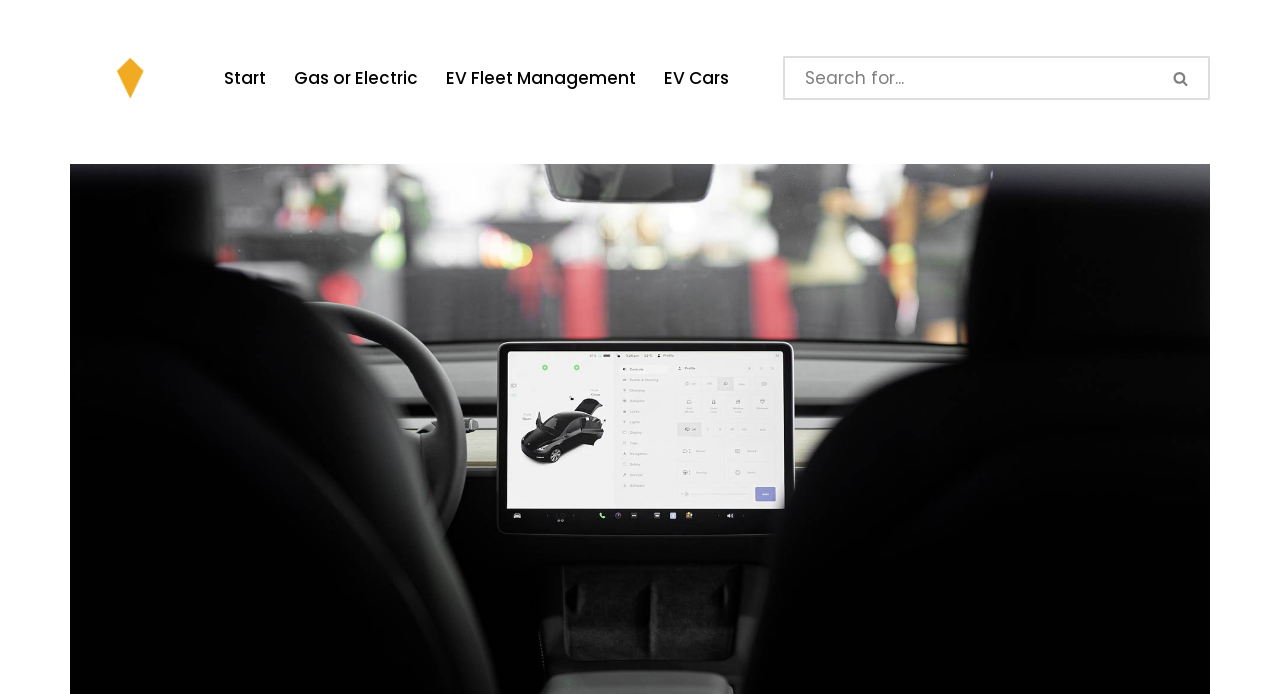How many links are in the primary menu? Observe the screenshot and provide a one-word or short phrase answer.

4